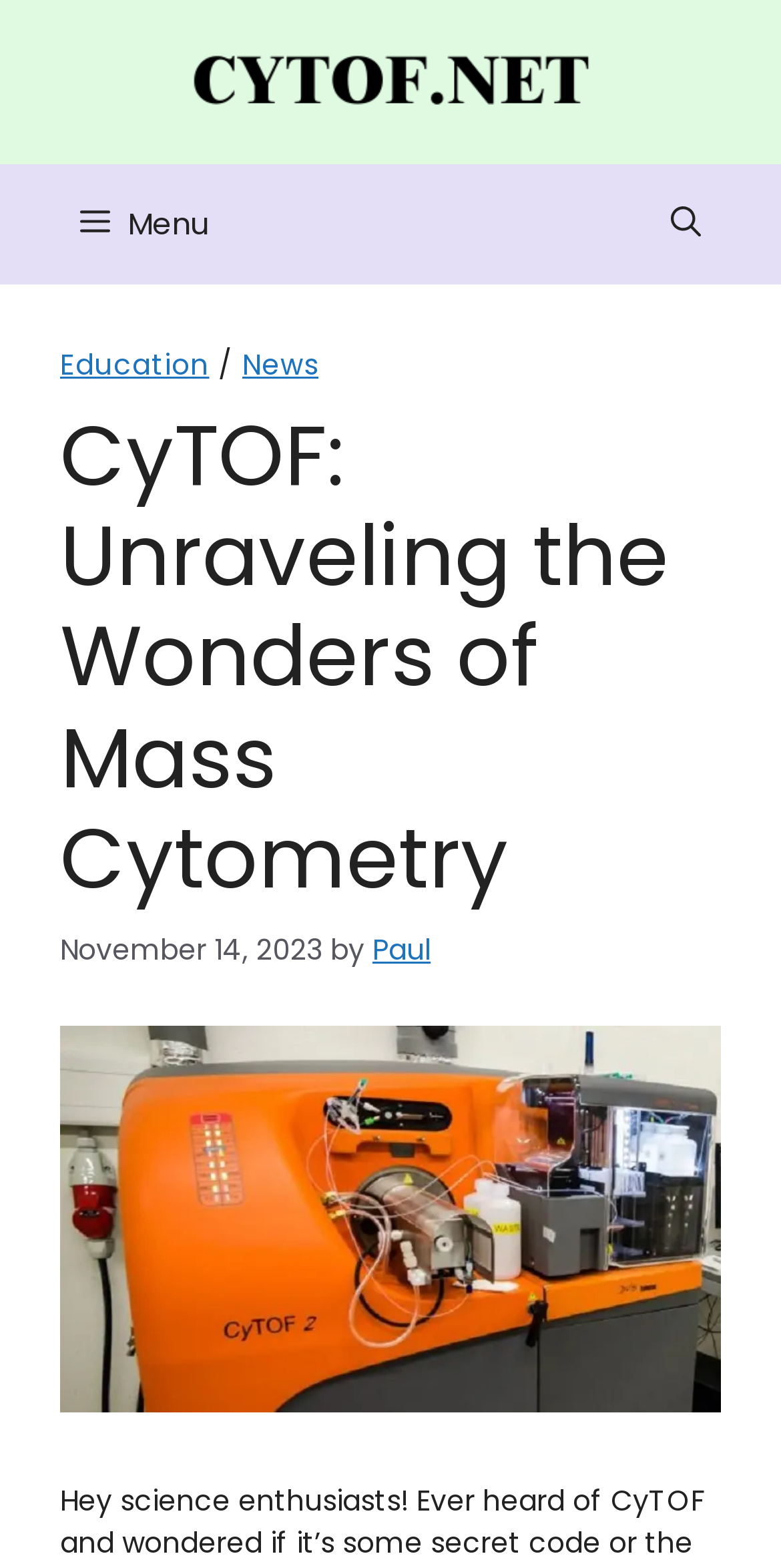How many navigation buttons are there?
Look at the screenshot and respond with a single word or phrase.

2